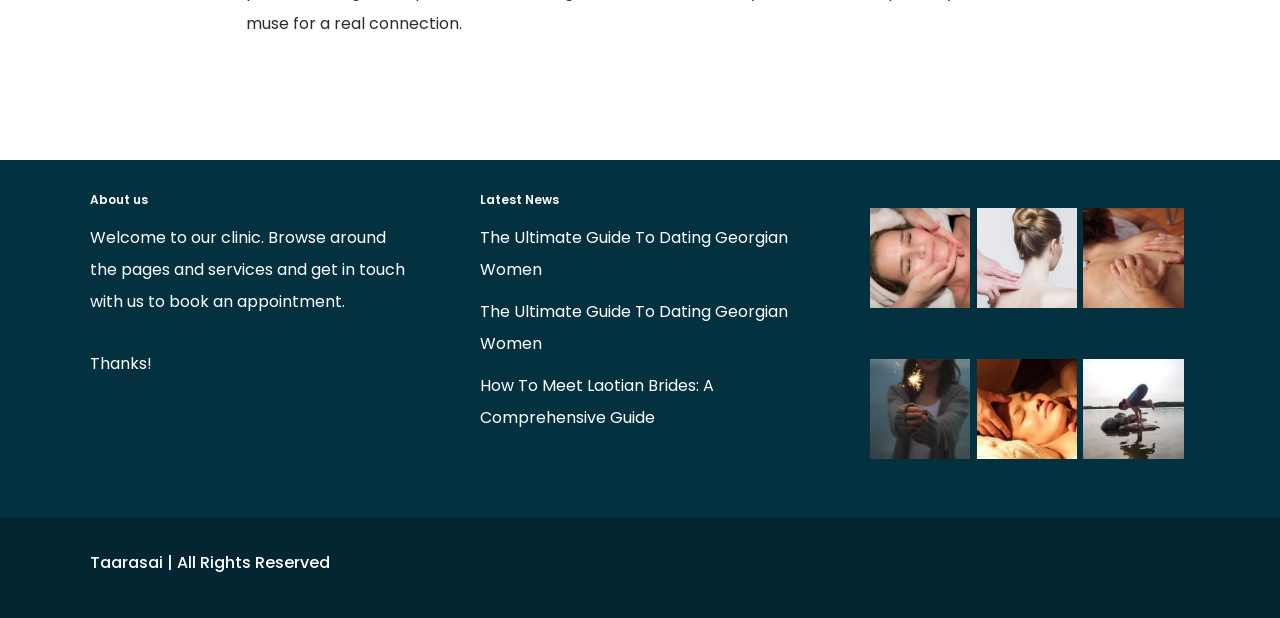How many description lists are on the webpage?
Please use the image to provide an in-depth answer to the question.

There are five description lists on the webpage, each containing a link, located at the bottom of the webpage, which provides additional information on various topics.